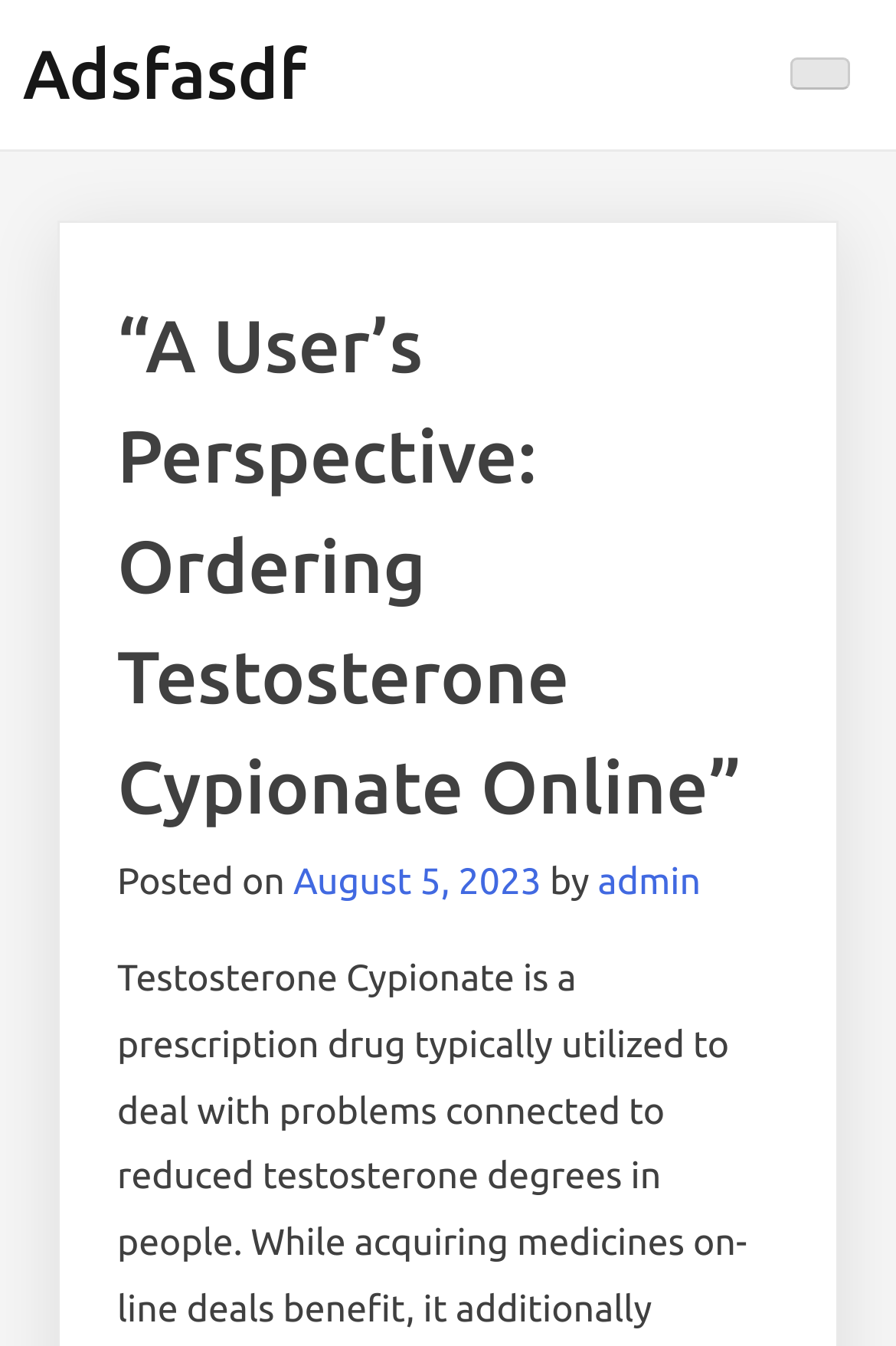Based on the description "Adsfasdf", find the bounding box of the specified UI element.

[0.026, 0.026, 0.342, 0.084]